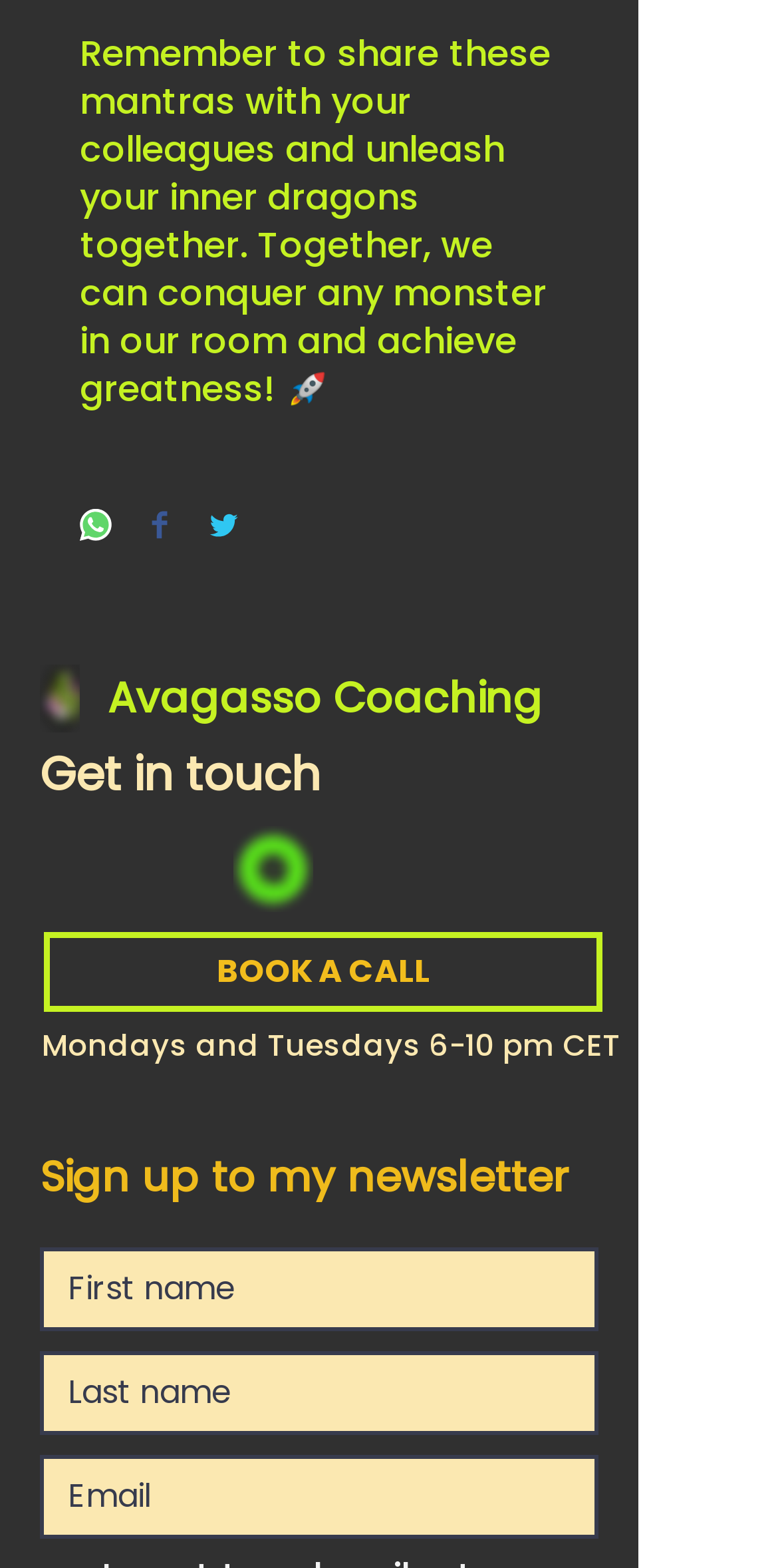Locate the UI element described by aria-label="Youtube" and provide its bounding box coordinates. Use the format (top-left x, top-left y, bottom-right x, bottom-right y) with all values as floating point numbers between 0 and 1.

[0.182, 0.532, 0.272, 0.577]